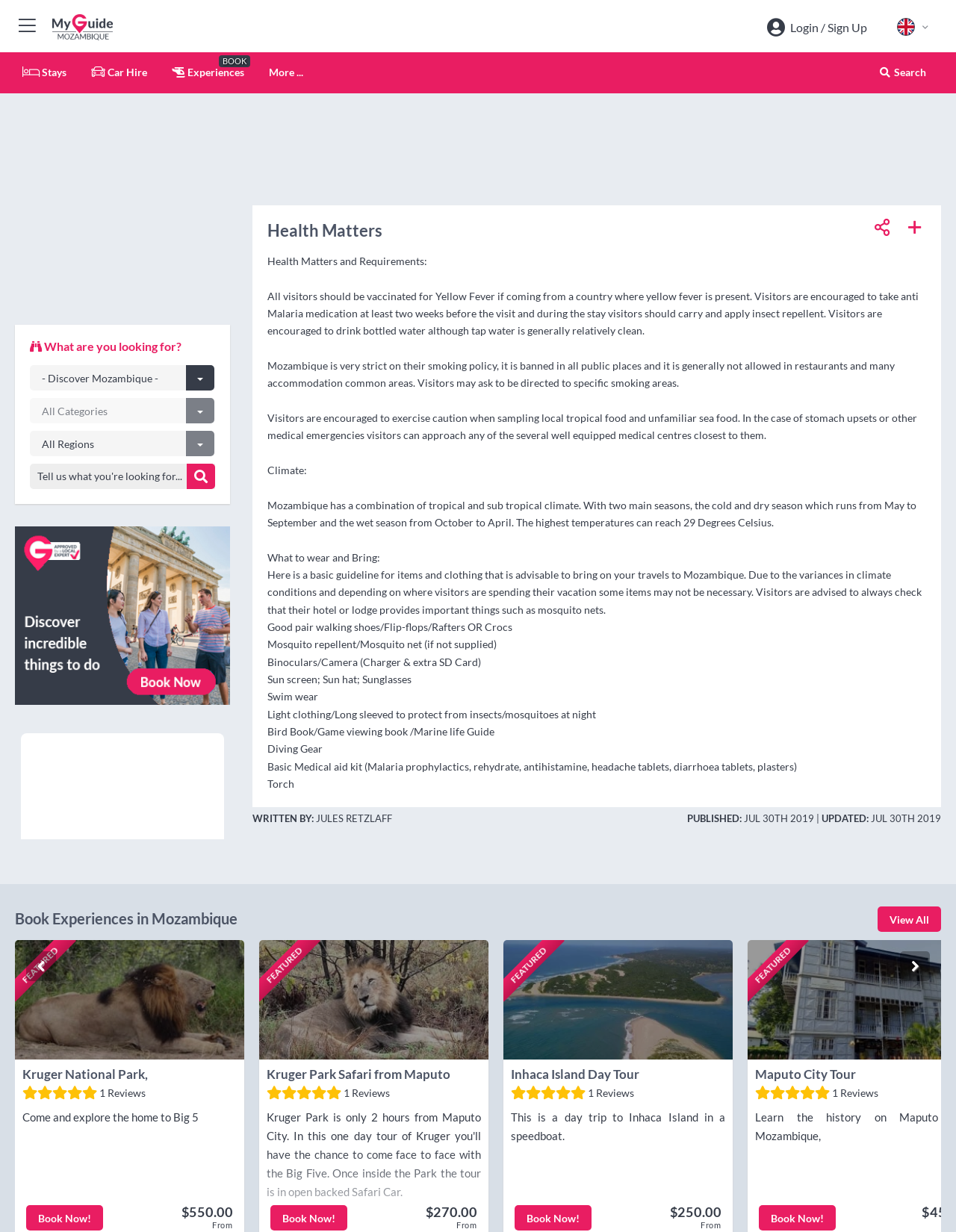Who wrote the article about Health Matters in Mozambique?
Look at the screenshot and respond with a single word or phrase.

JULES RETZLAFF